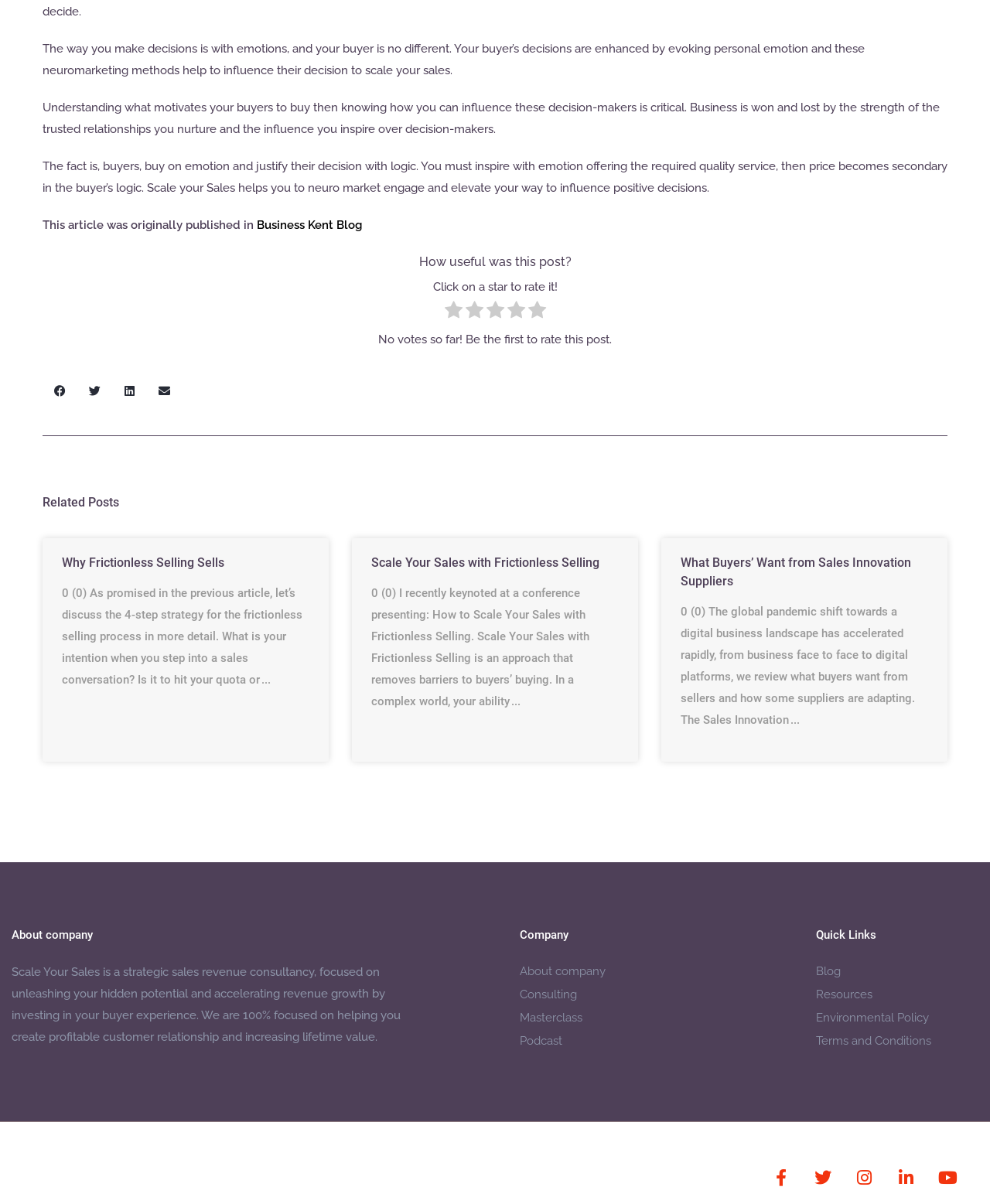How many related posts are listed on the webpage? Analyze the screenshot and reply with just one word or a short phrase.

Three